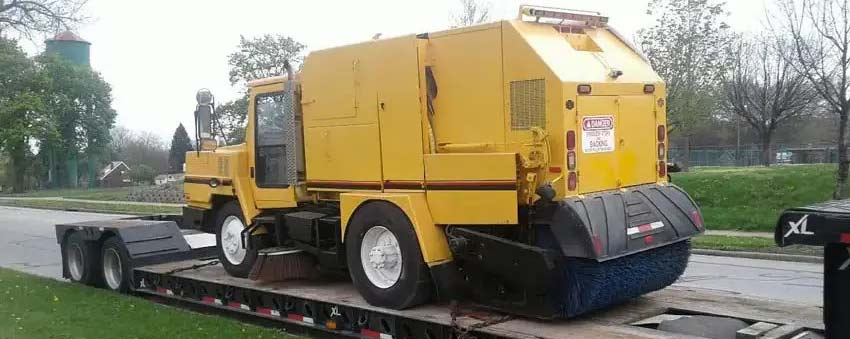Offer a detailed narrative of the scene depicted in the image.

The image showcases a bright yellow street sweeper being transported on a flatbed trailer. The vehicle's rear features a prominent brush designed for sweeping debris, indicating its purpose in maintaining clean streets. The back of the sweeper is adorned with safety signage, including a cautionary label. Surrounding the scene are trees and grass, suggesting a suburban setting where such equipment might commonly be in use for municipal cleaning operations. This visual emphasizes the heavy-duty nature of street cleaning vehicles and highlights the capabilities of transportation services specialized in moving heavy equipment like street sweepers. Such services play a crucial role in ensuring timely delivery and operational efficiency for municipal and construction needs.